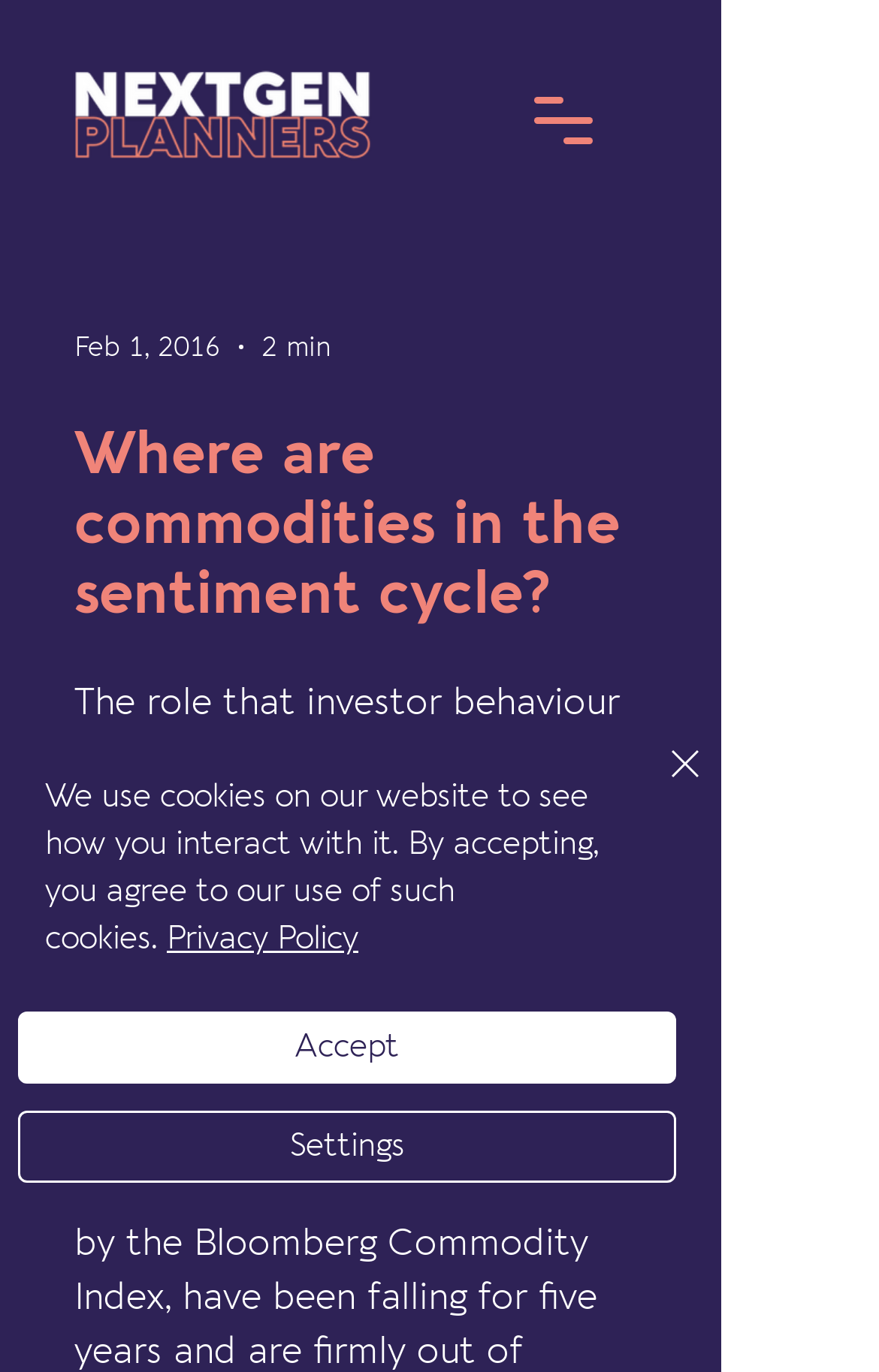Please find and generate the text of the main heading on the webpage.

Where are commodities in the sentiment cycle?